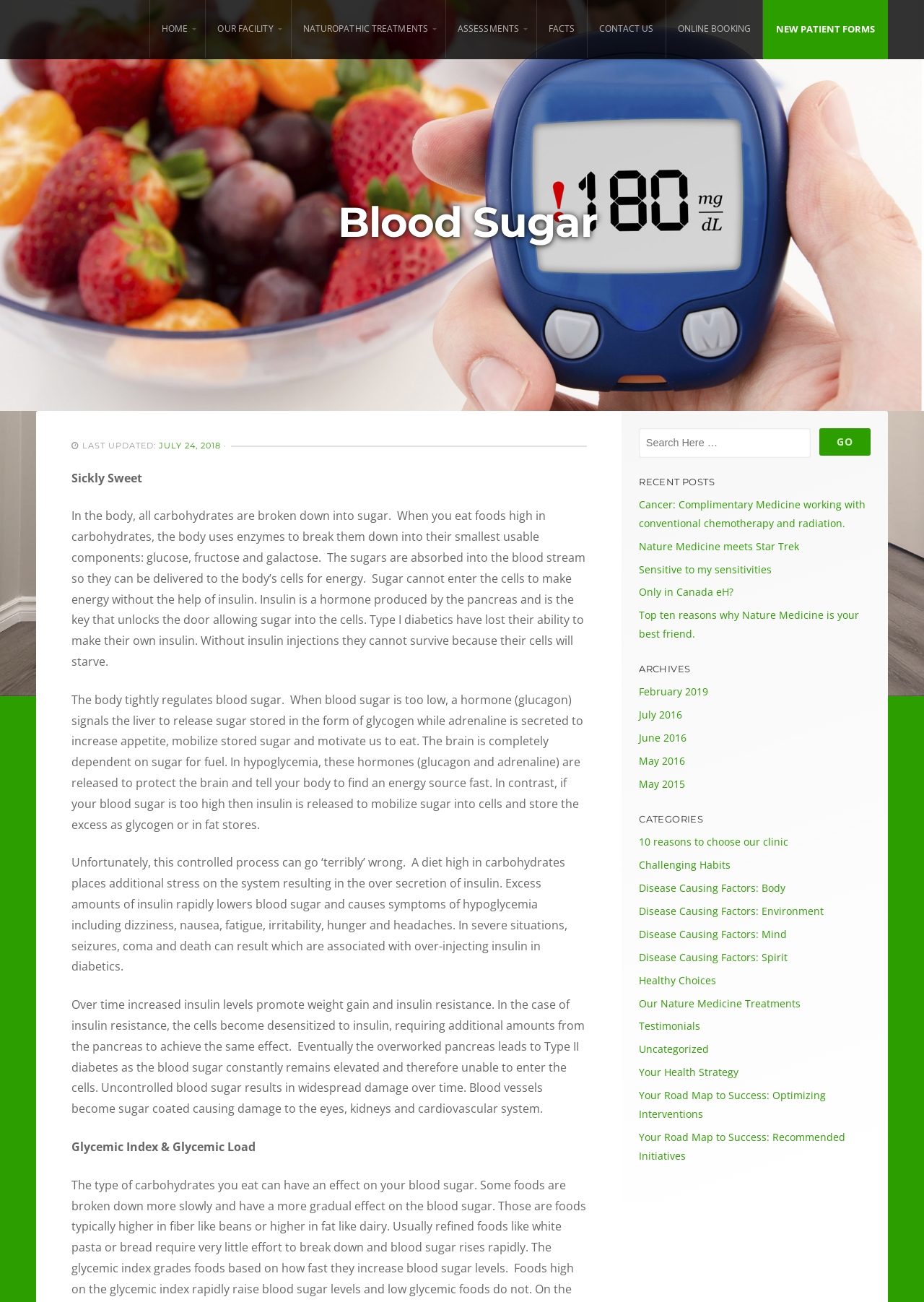Locate the bounding box coordinates of the clickable area needed to fulfill the instruction: "Enter text in the search box".

[0.692, 0.329, 0.877, 0.351]